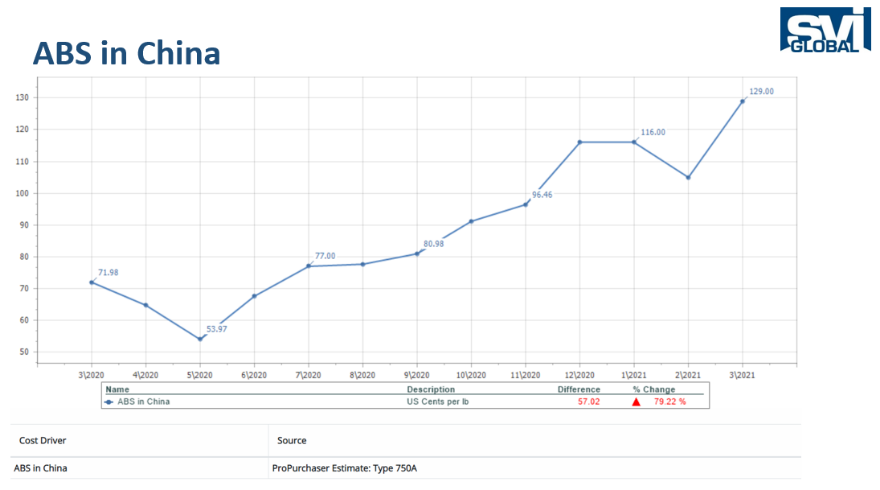Please study the image and answer the question comprehensively:
What is the source of the data?

The summary table accompanying the graph provides insights into the source of data, which is identified as the ProPurchaser Estimate, Type 750A.